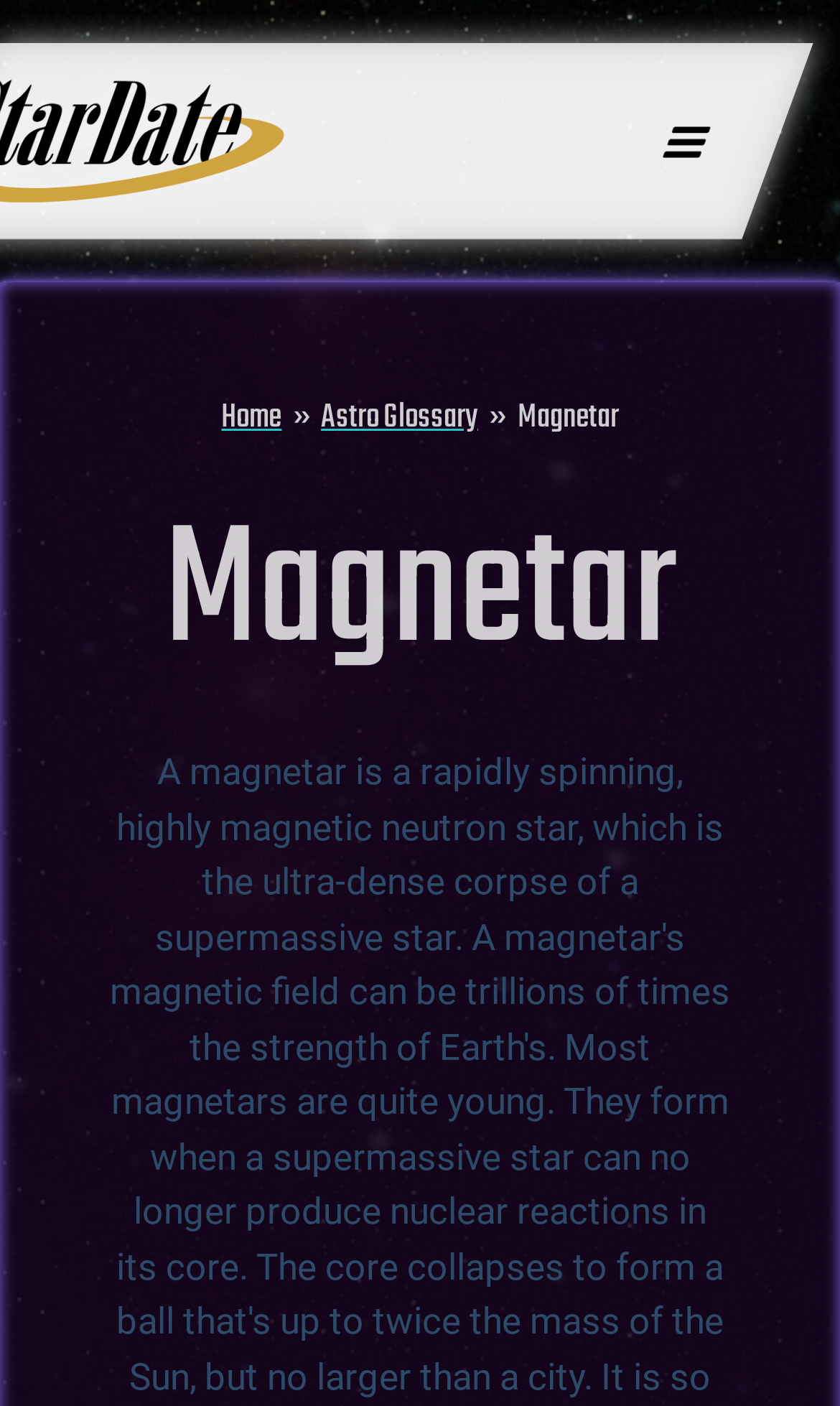Based on the element description Main Menu, identify the bounding box of the UI element in the given webpage screenshot. The coordinates should be in the format (top-left x, top-left y, bottom-right x, bottom-right y) and must be between 0 and 1.

[0.742, 0.067, 0.895, 0.134]